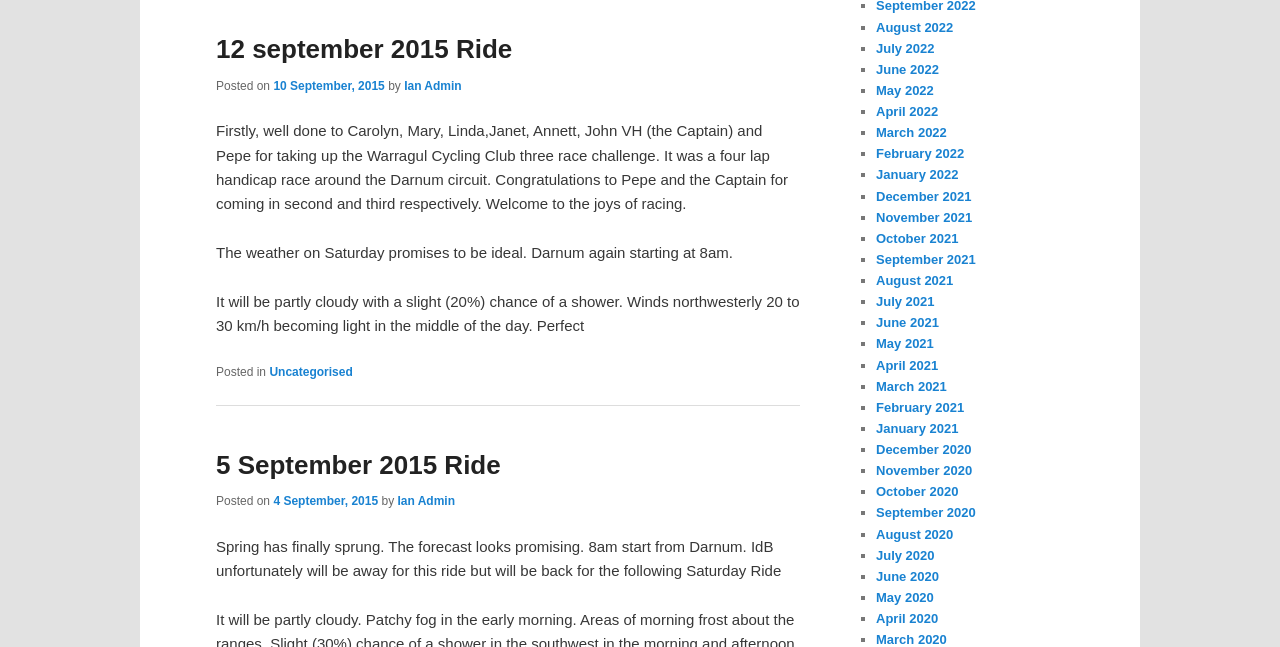Who wrote the post about the Warragul Cycling Club?
From the image, respond using a single word or phrase.

Ian Admin